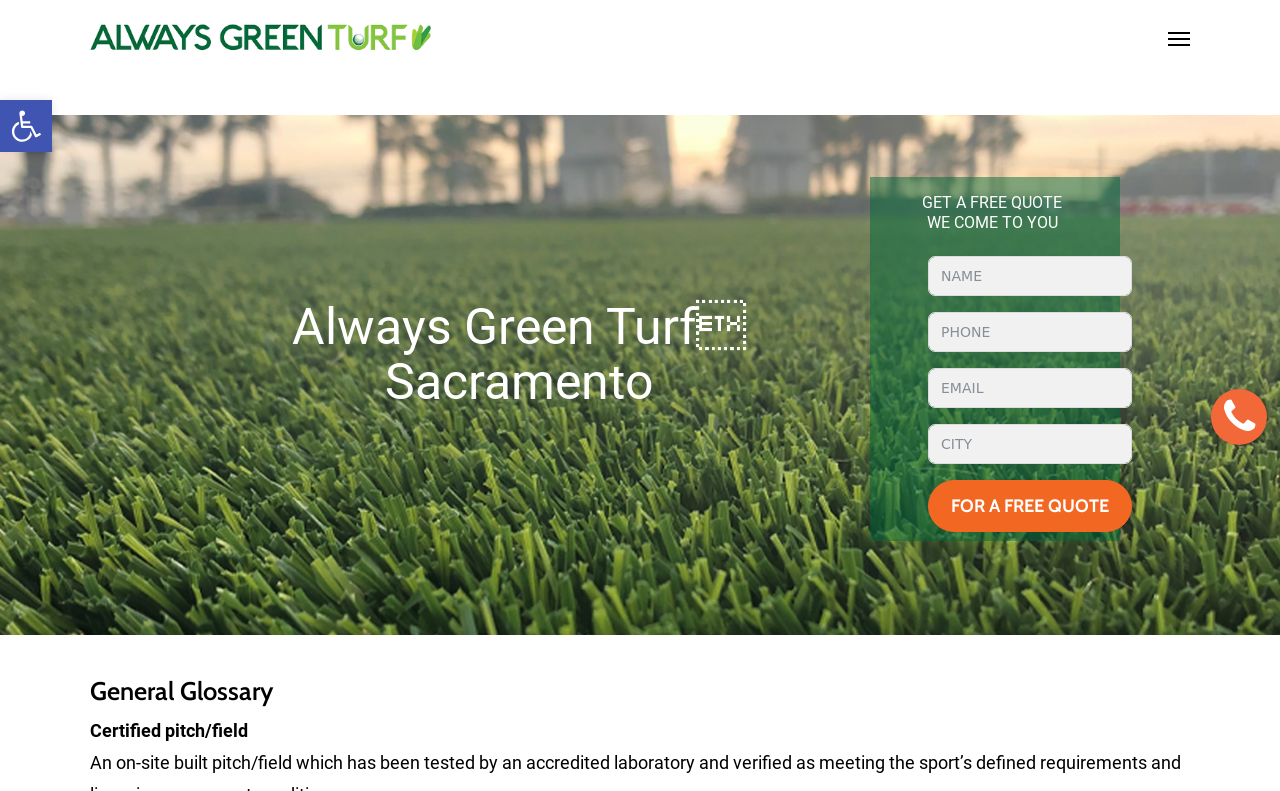What is the company name?
Please respond to the question thoroughly and include all relevant details.

The company name can be found in the link 'Always Green Turf' at the top of the webpage, which suggests that the webpage is about a company called Always Green Turf.